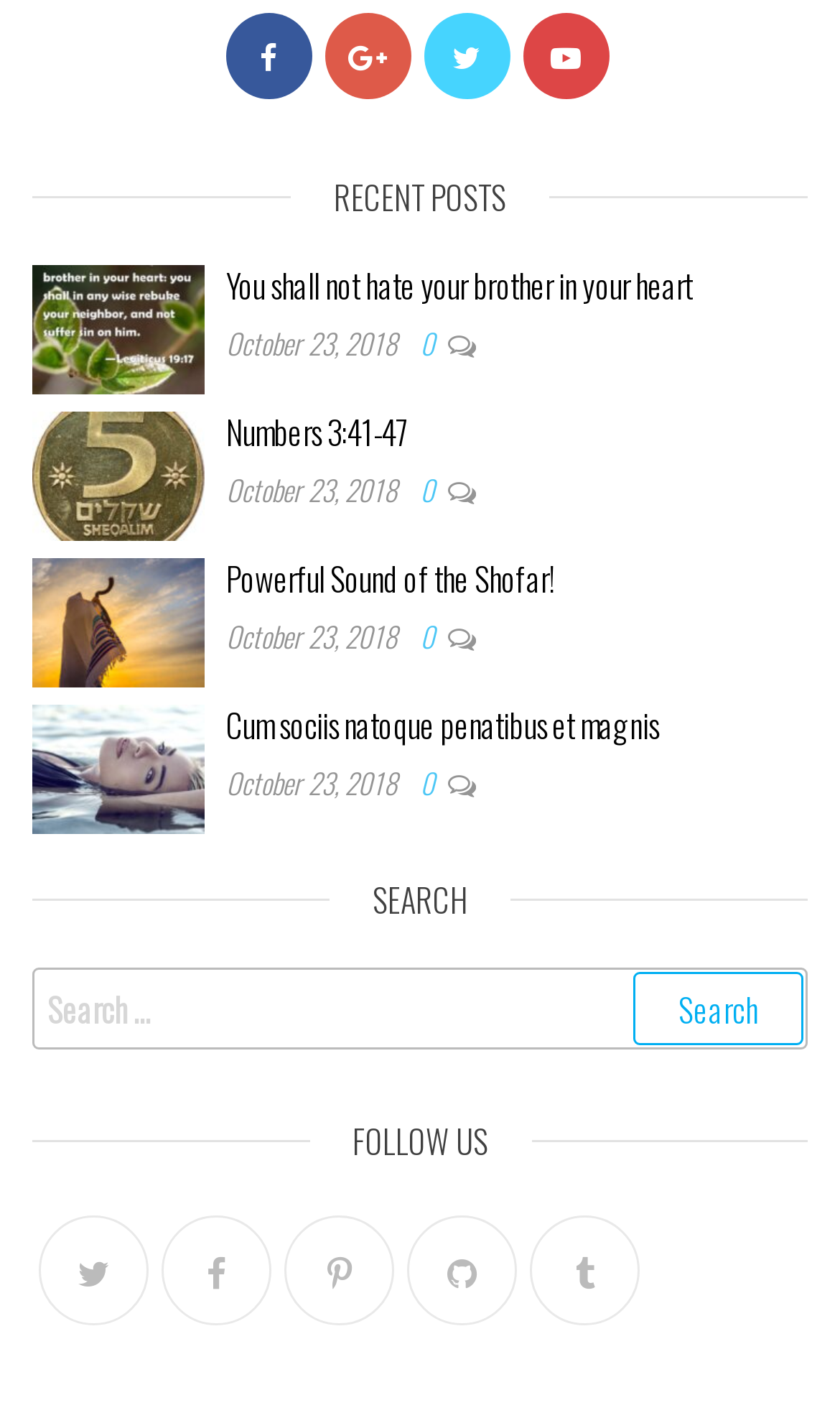Please answer the following question using a single word or phrase: 
What is the date of the third post?

October 23, 2018